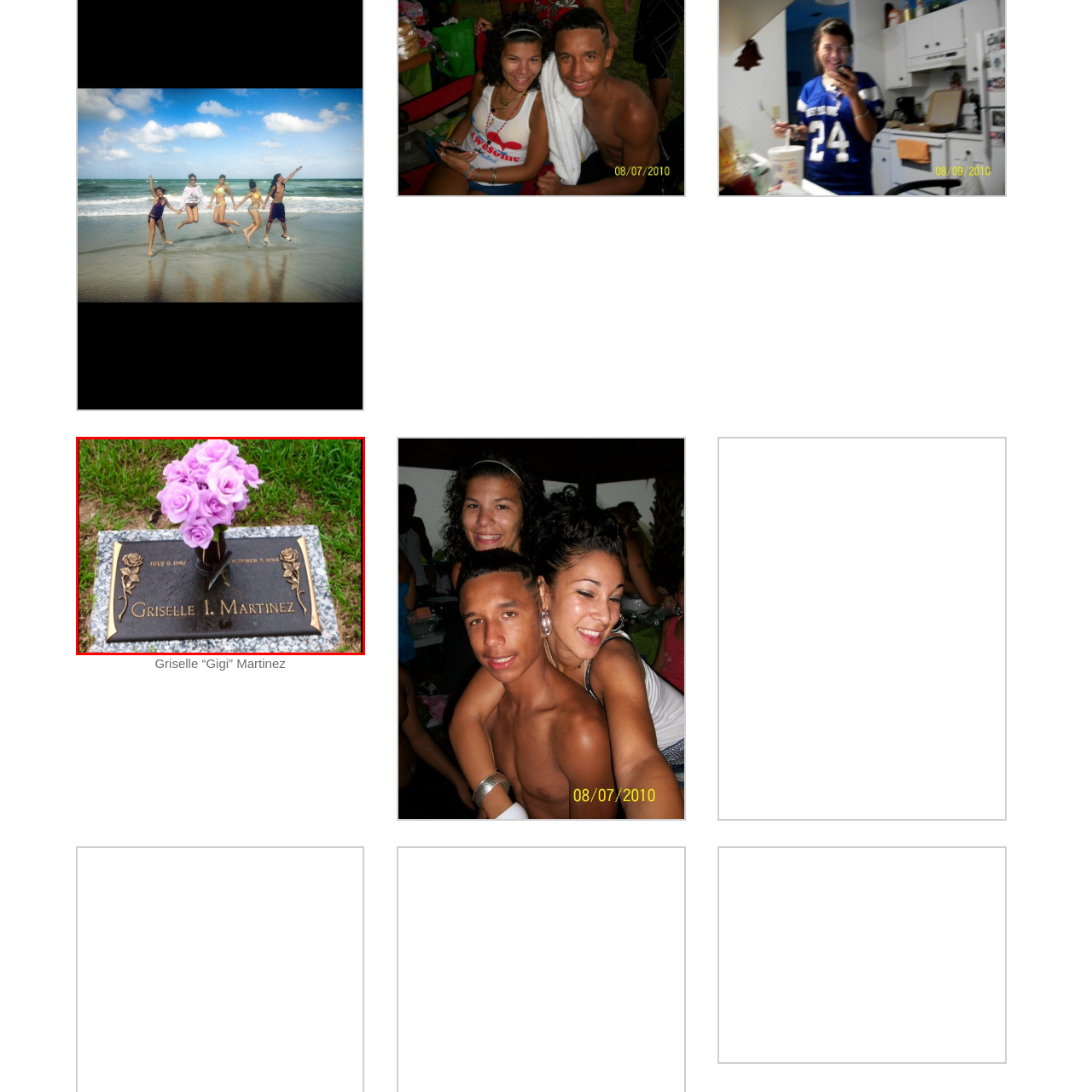Direct your attention to the red-bounded image and answer the question with a single word or phrase:
What is the birth date of Griselle I. Martinez?

JULY 6, 1962